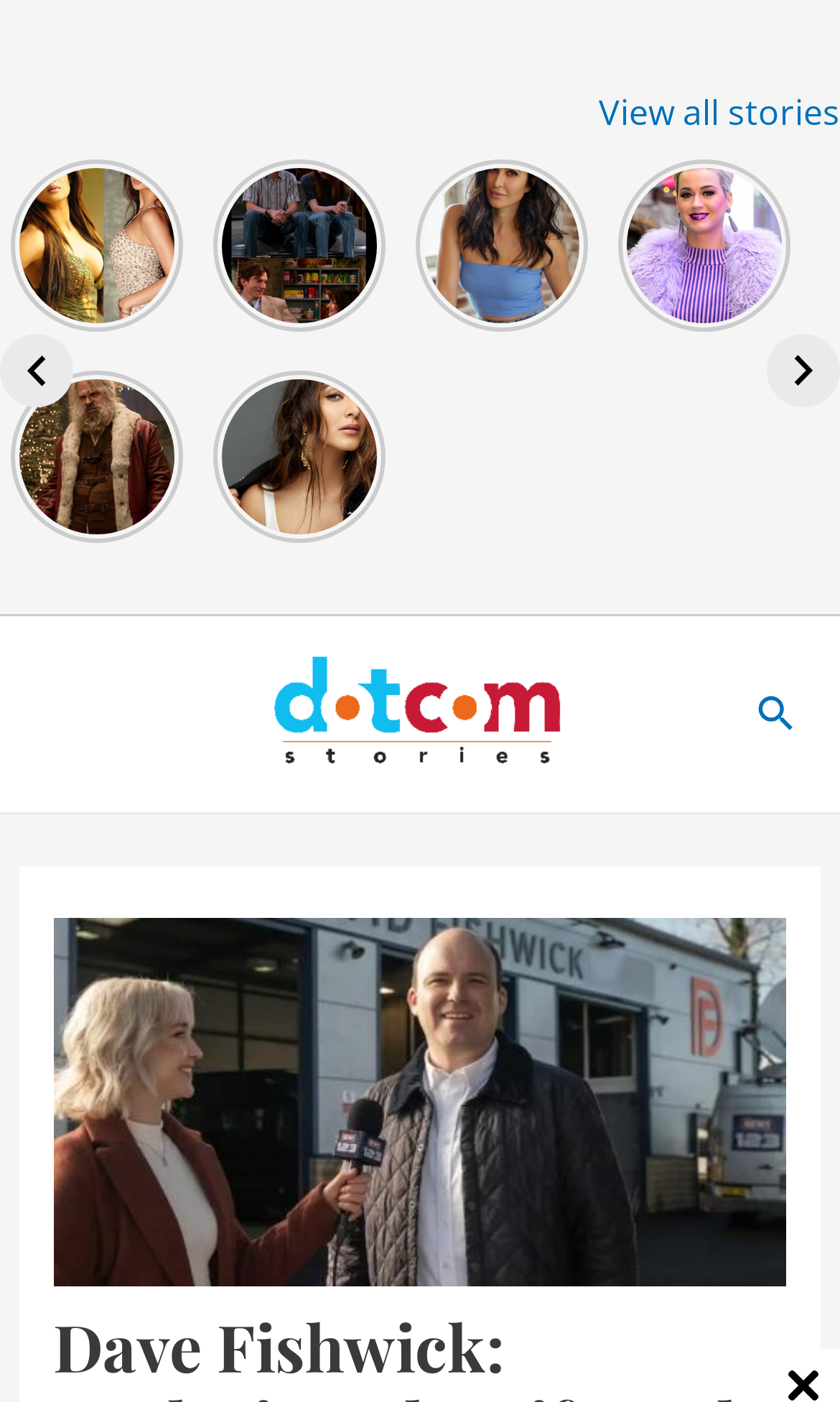Using the format (top-left x, top-left y, bottom-right x, bottom-right y), and given the element description, identify the bounding box coordinates within the screenshot: parent_node: View all stories aria-label="Previous"

[0.0, 0.239, 0.087, 0.291]